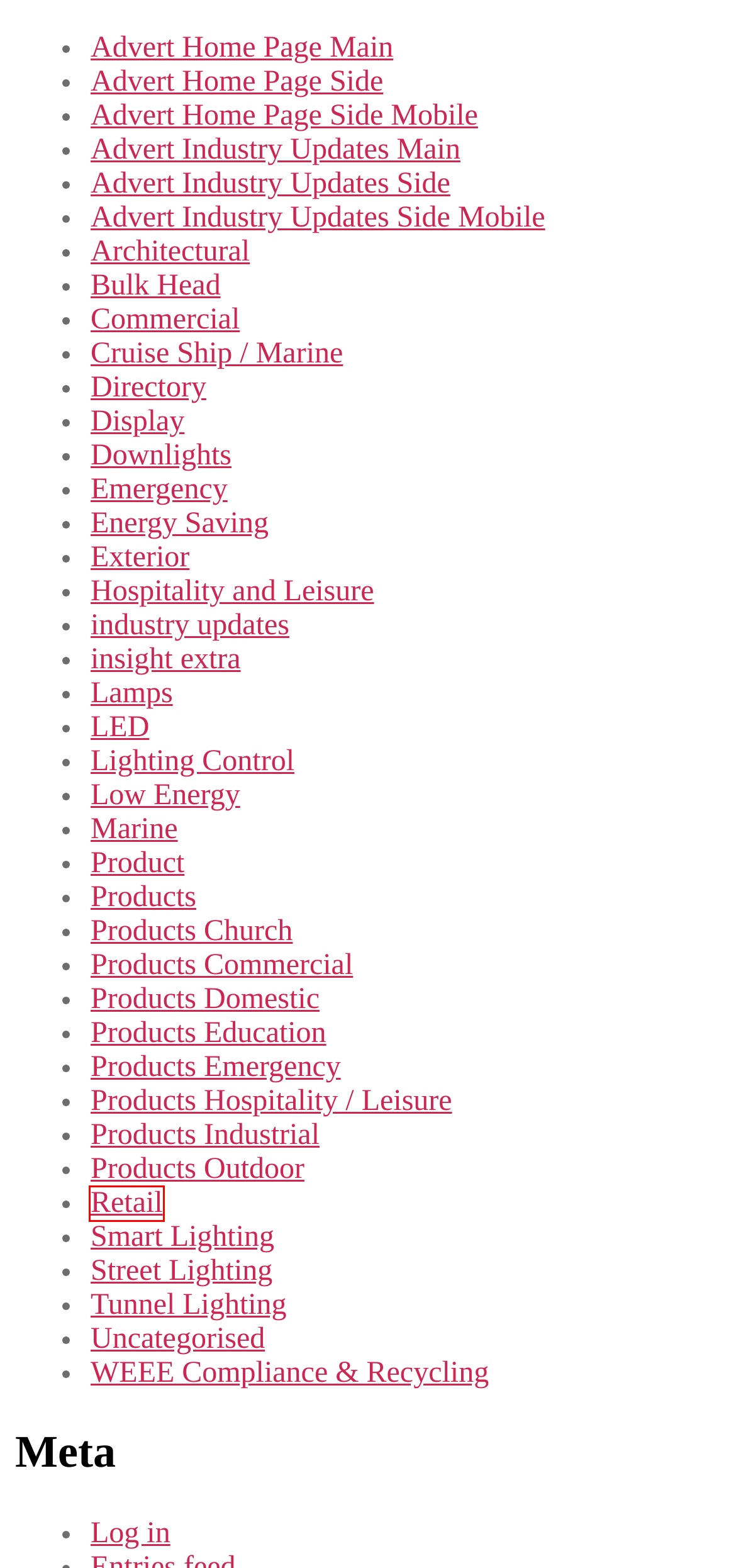Inspect the screenshot of a webpage with a red rectangle bounding box. Identify the webpage description that best corresponds to the new webpage after clicking the element inside the bounding box. Here are the candidates:
A. Smart Lighting – Lighting Insight
B. Lamps – Lighting Insight
C. Commercial – Lighting Insight
D. industry updates – Lighting Insight
E. Retail – Lighting Insight
F. Emergency – Lighting Insight
G. Display – Lighting Insight
H. Products Domestic – Lighting Insight

E